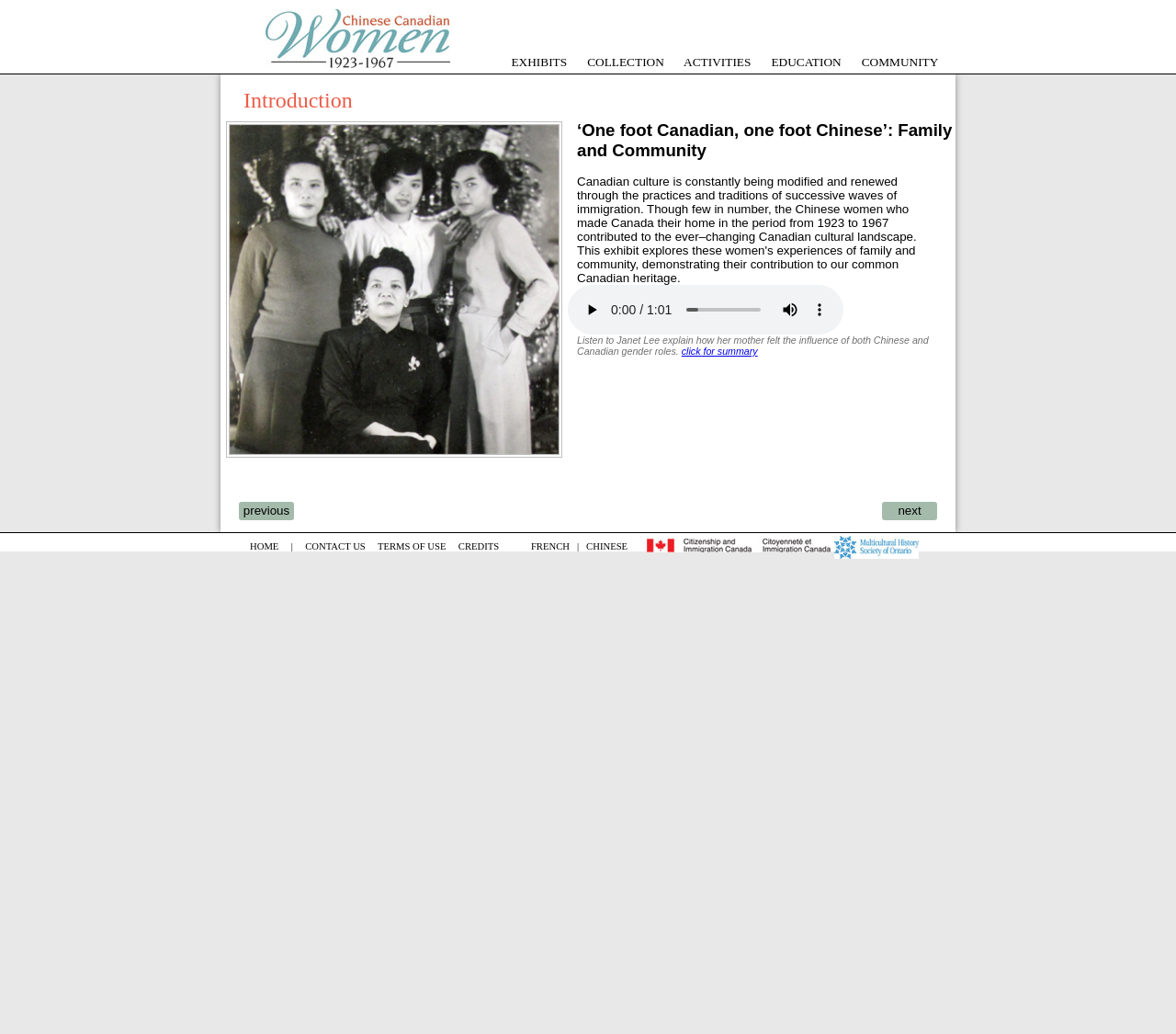Provide a one-word or short-phrase response to the question:
What is the title of the first exhibit?

One foot Canadian, one foot Chinese